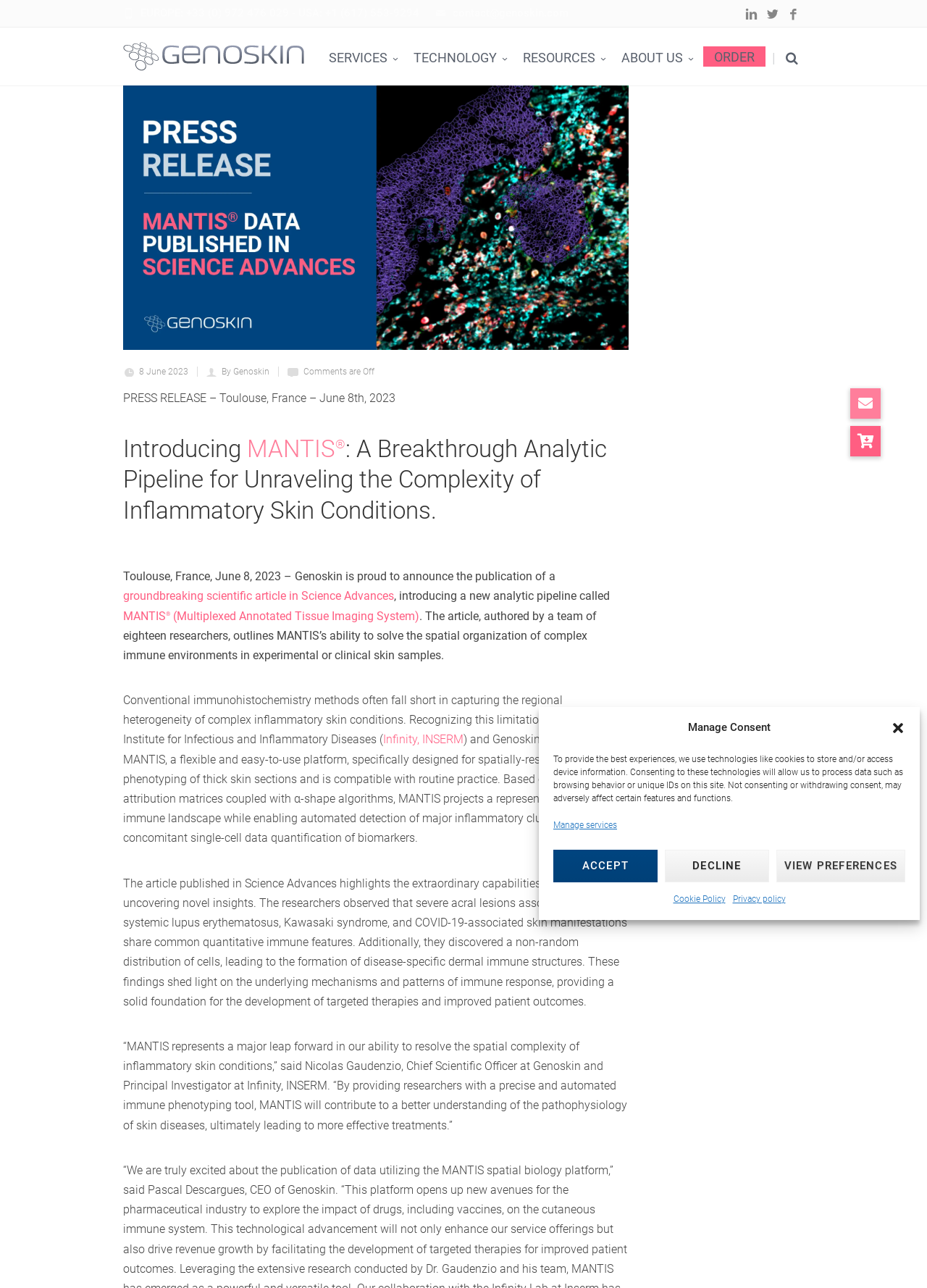What is the company name?
Respond to the question with a single word or phrase according to the image.

Genoskin